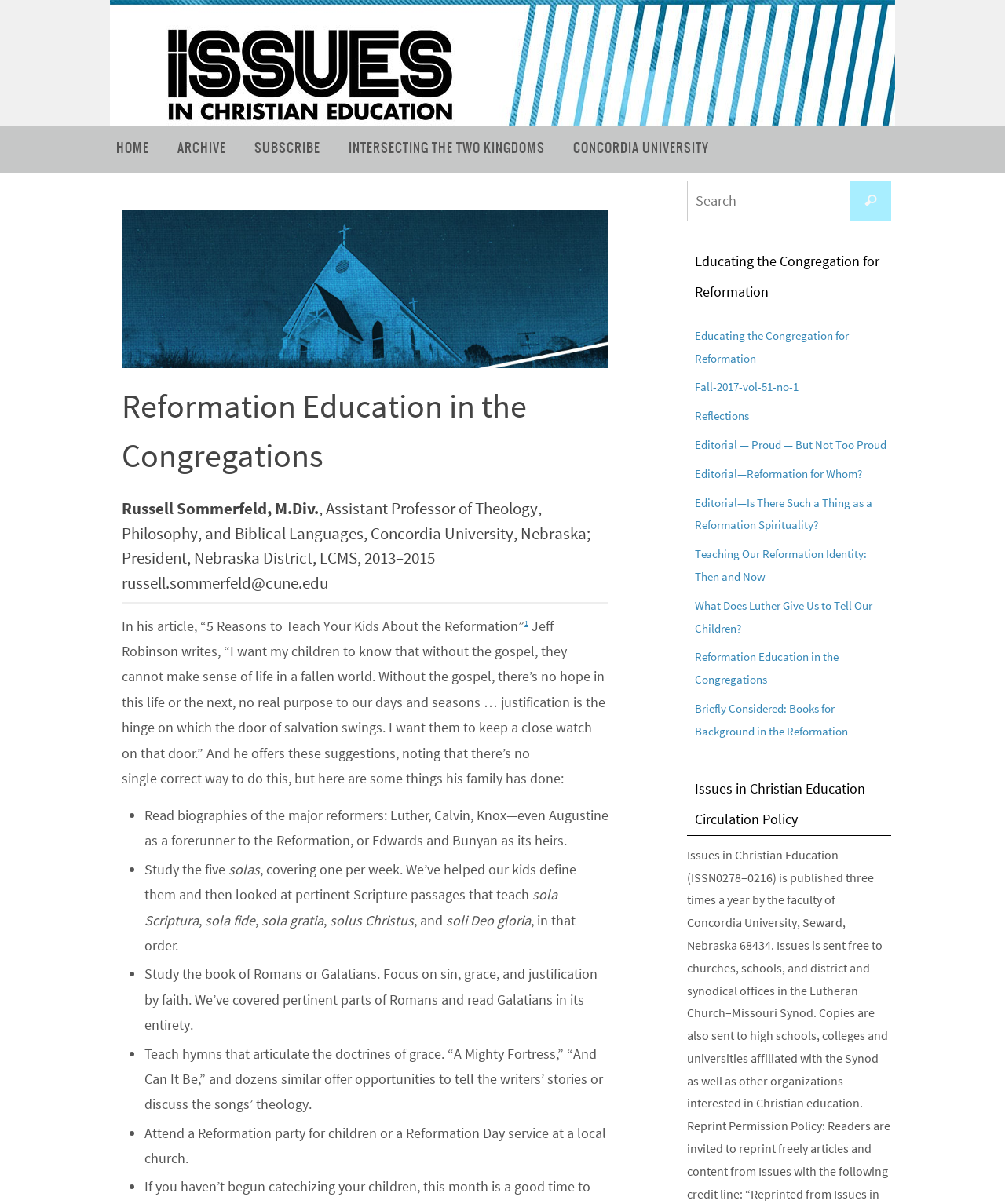Please predict the bounding box coordinates of the element's region where a click is necessary to complete the following instruction: "Read the article 'Educating the Congregation for Reformation'". The coordinates should be represented by four float numbers between 0 and 1, i.e., [left, top, right, bottom].

[0.691, 0.272, 0.855, 0.304]